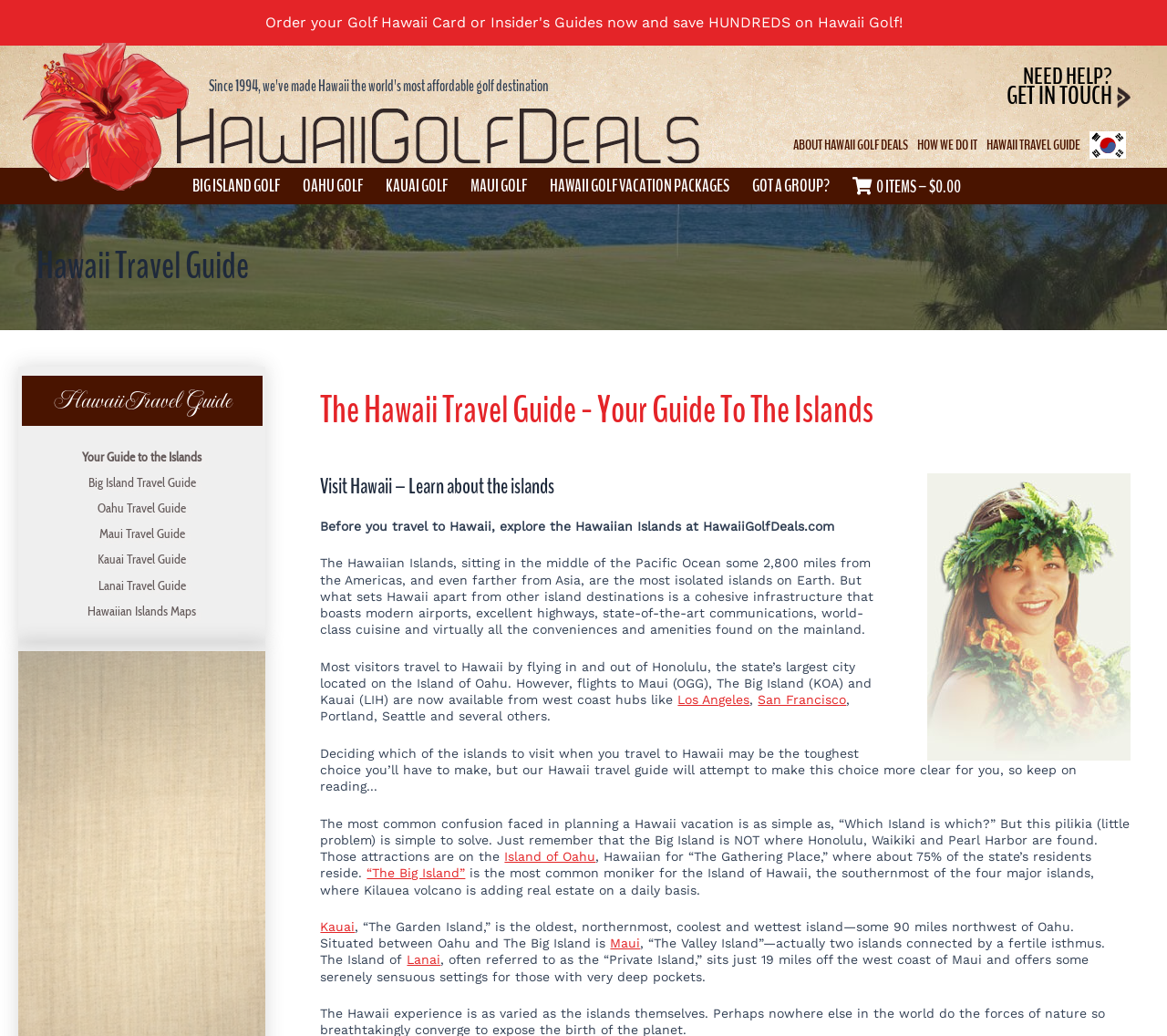Locate the bounding box coordinates of the element you need to click to accomplish the task described by this instruction: "Order your Golf Hawaii Card or Insider's Guides now".

[0.0, 0.0, 1.0, 0.044]